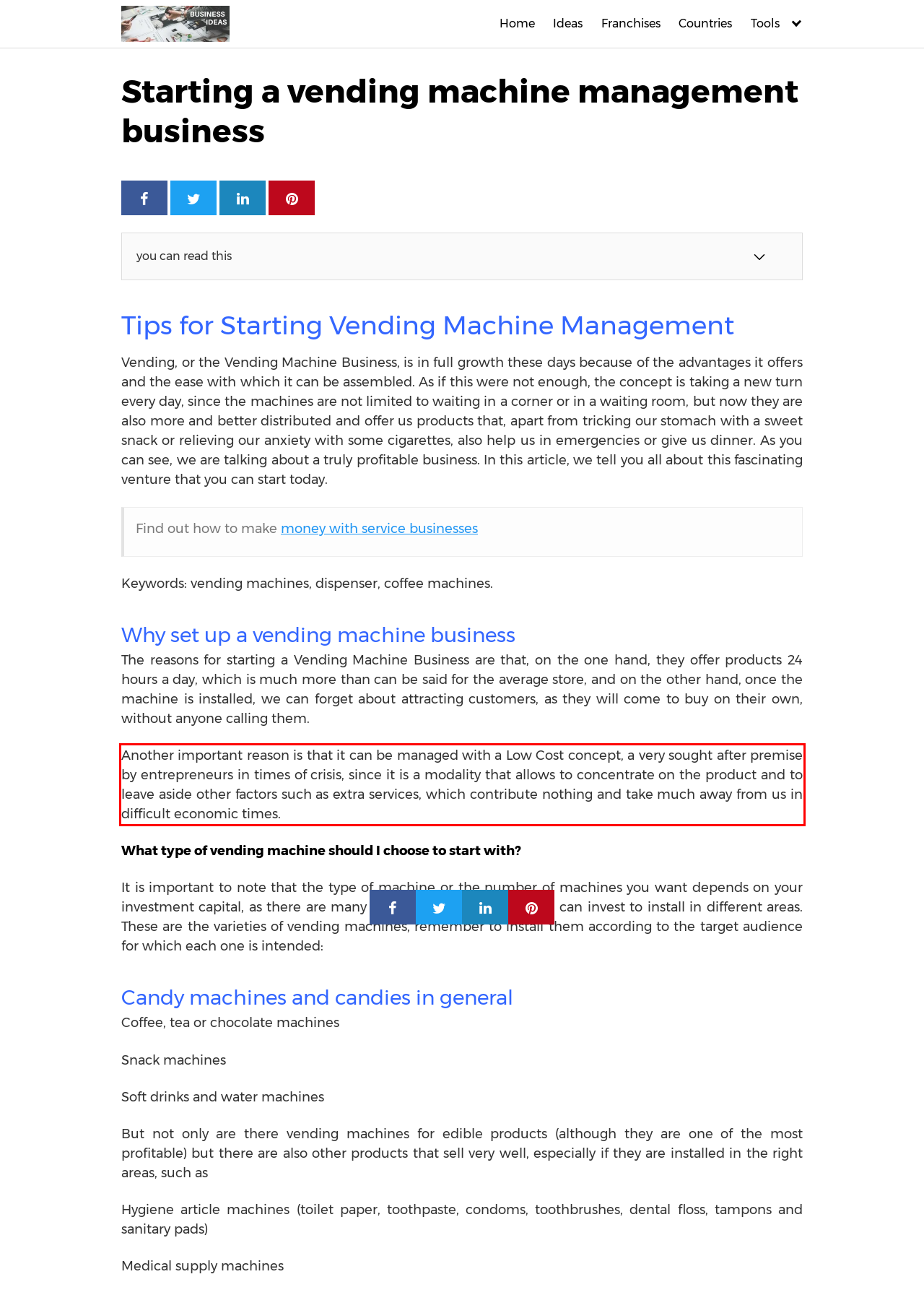Given a screenshot of a webpage with a red bounding box, please identify and retrieve the text inside the red rectangle.

Another important reason is that it can be managed with a Low Cost concept, a very sought after premise by entrepreneurs in times of crisis, since it is a modality that allows to concentrate on the product and to leave aside other factors such as extra services, which contribute nothing and take much away from us in difficult economic times.